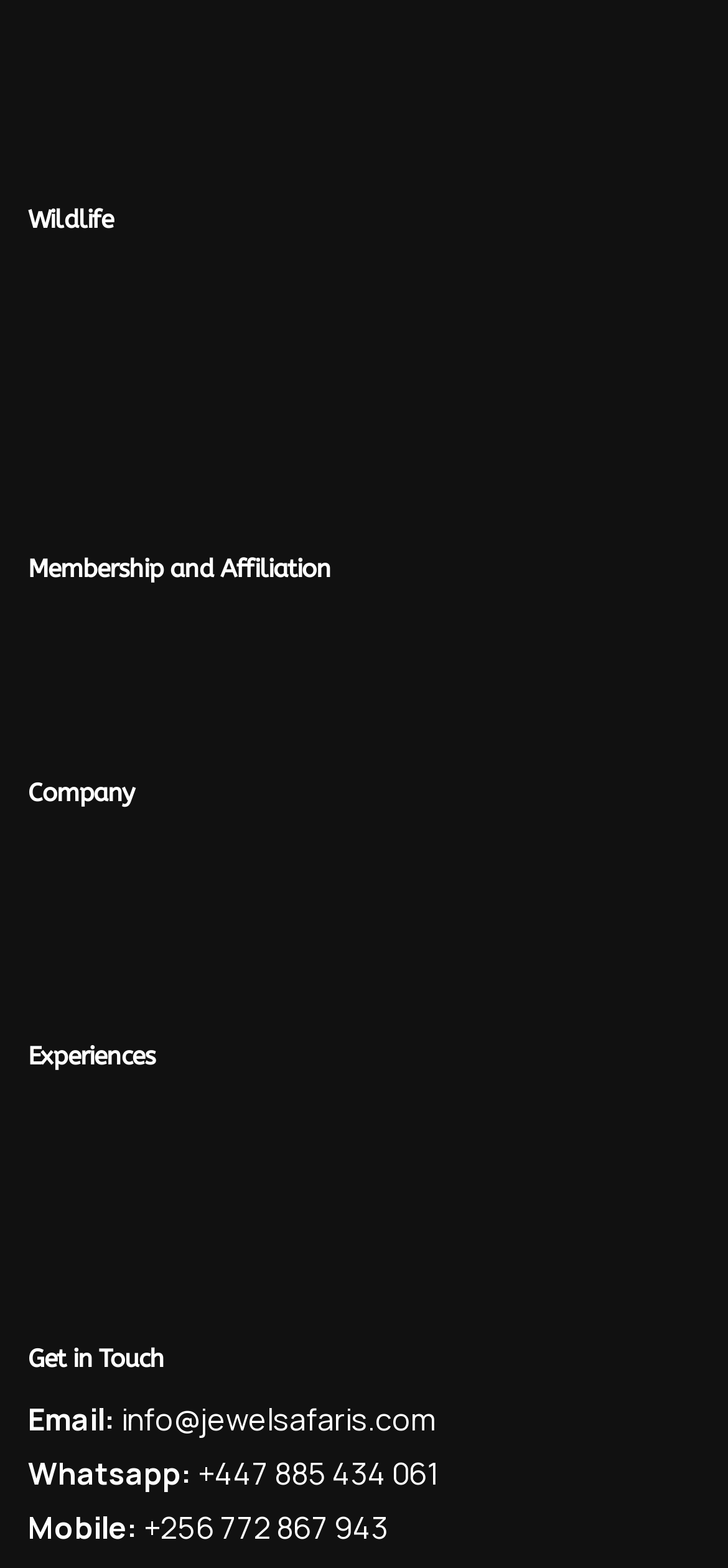Calculate the bounding box coordinates of the UI element given the description: "Wildlife Safaris".

[0.038, 0.785, 0.962, 0.805]